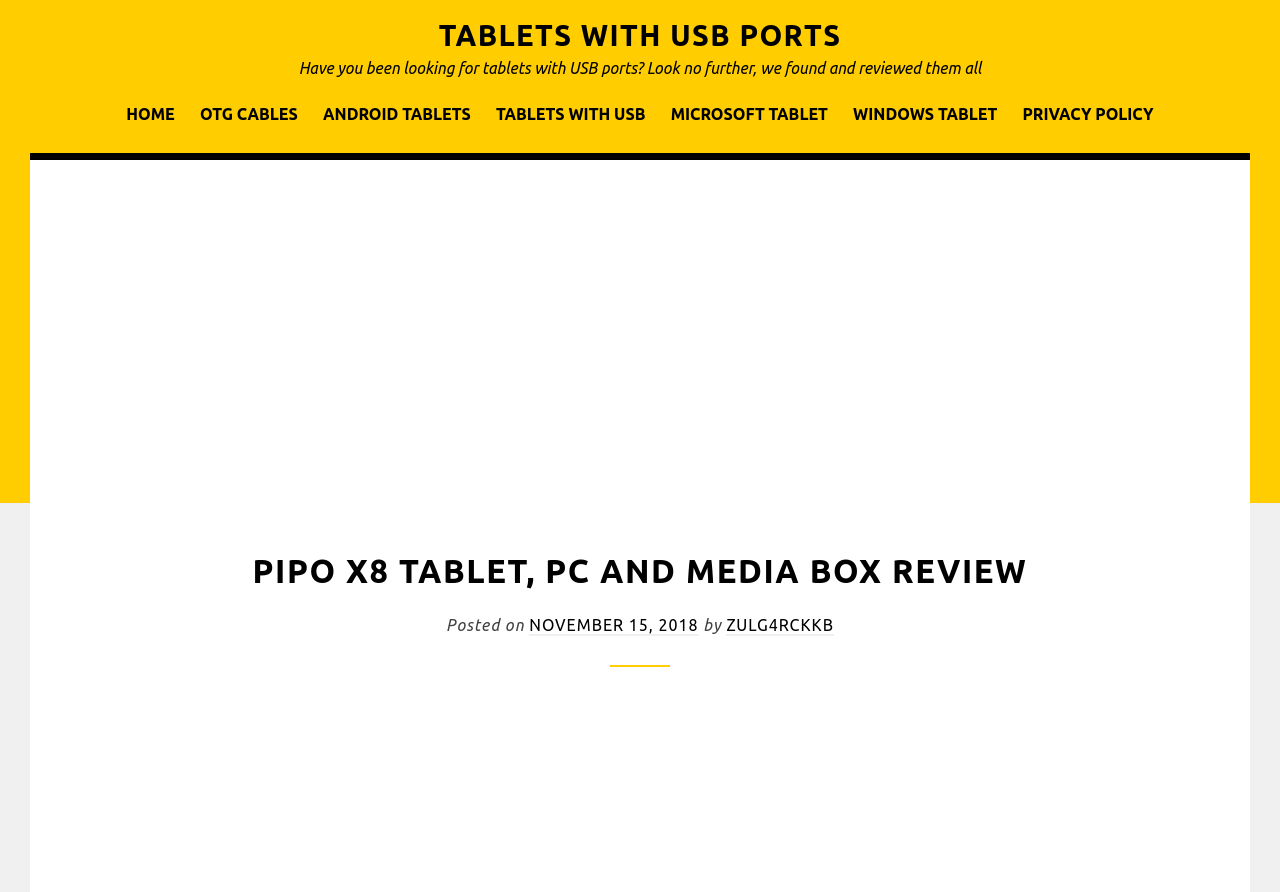Identify the bounding box coordinates of the element to click to follow this instruction: 'Click on the 'ZULG4RCKKB' link'. Ensure the coordinates are four float values between 0 and 1, provided as [left, top, right, bottom].

[0.567, 0.691, 0.652, 0.713]